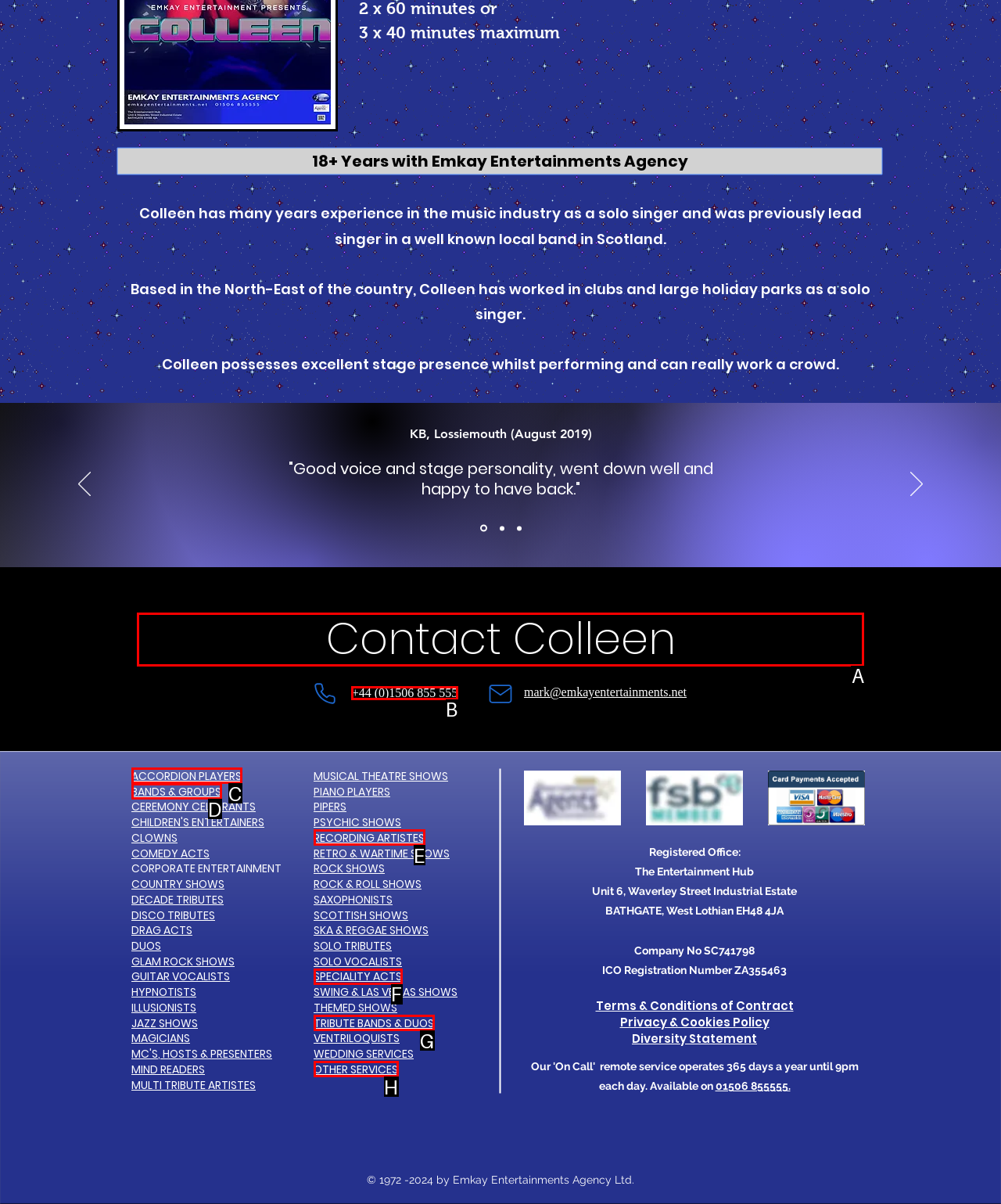Tell me which one HTML element I should click to complete the following instruction: View Colleen's contact information
Answer with the option's letter from the given choices directly.

A